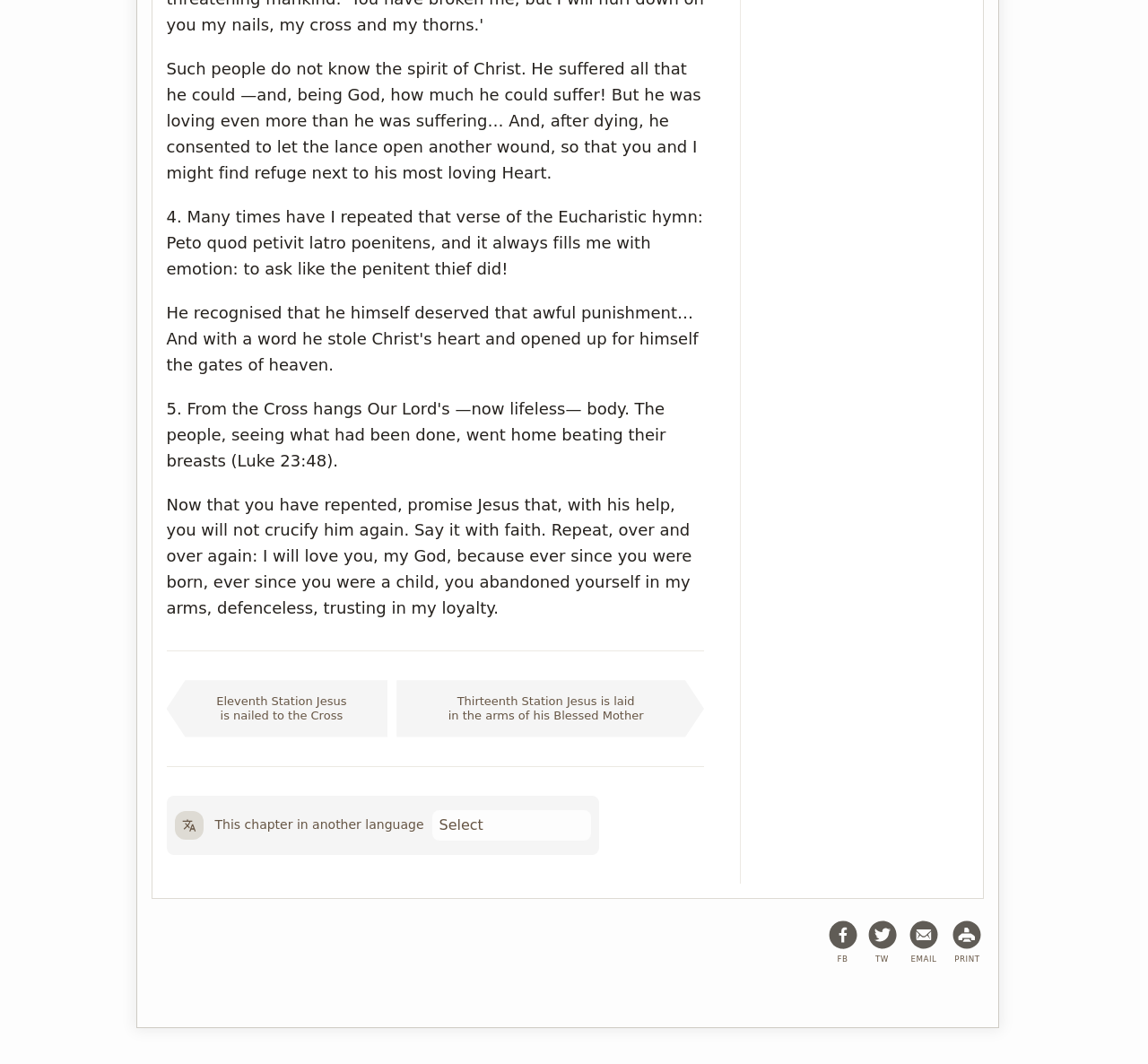Utilize the details in the image to thoroughly answer the following question: How many images are there on the webpage?

I counted the number of image elements on the webpage. There are five images: one above the text, and four icons for sharing content on social media platforms or via email.